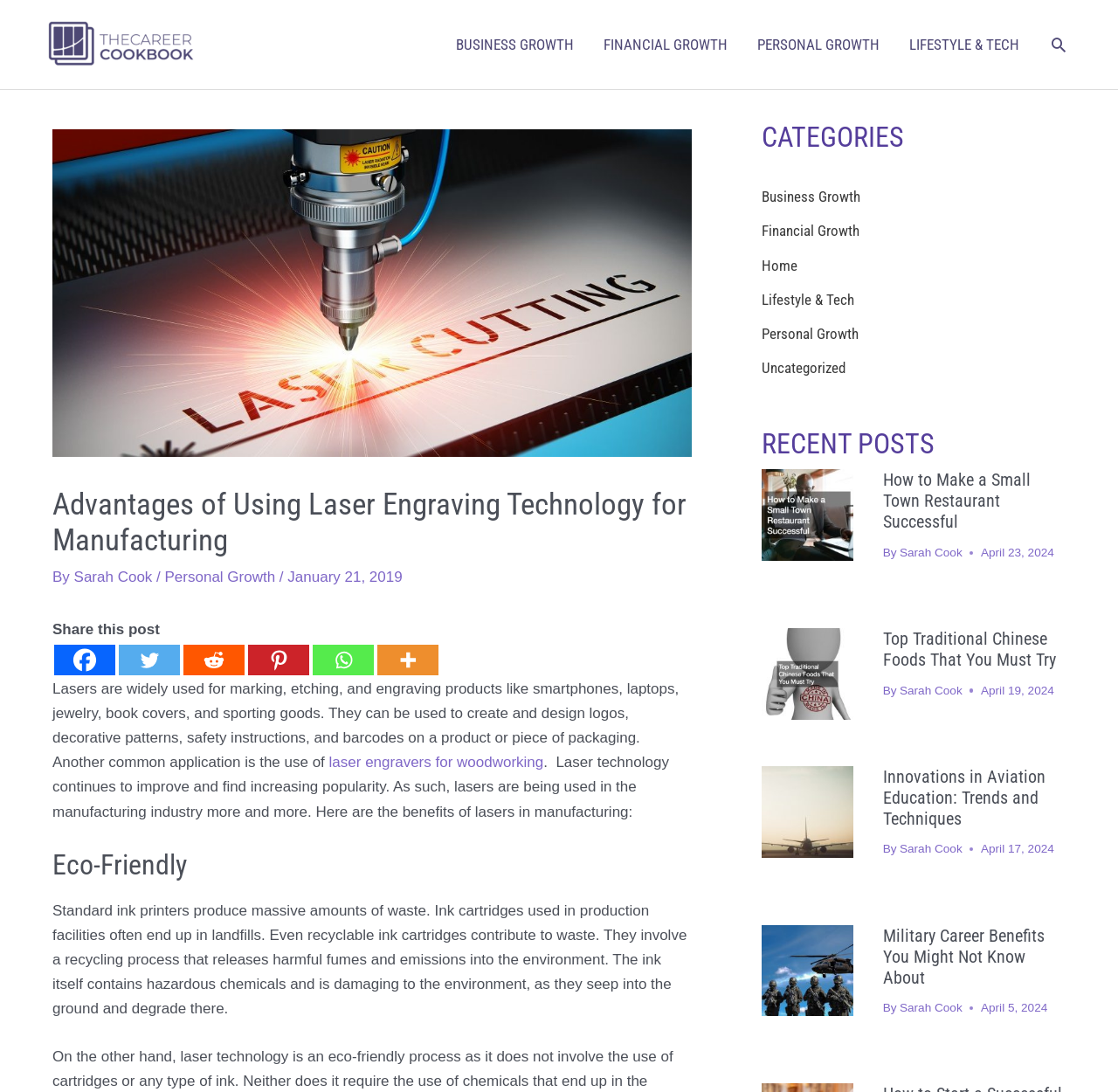Predict the bounding box coordinates of the area that should be clicked to accomplish the following instruction: "Search for a topic". The bounding box coordinates should consist of four float numbers between 0 and 1, i.e., [left, top, right, bottom].

[0.938, 0.032, 0.955, 0.05]